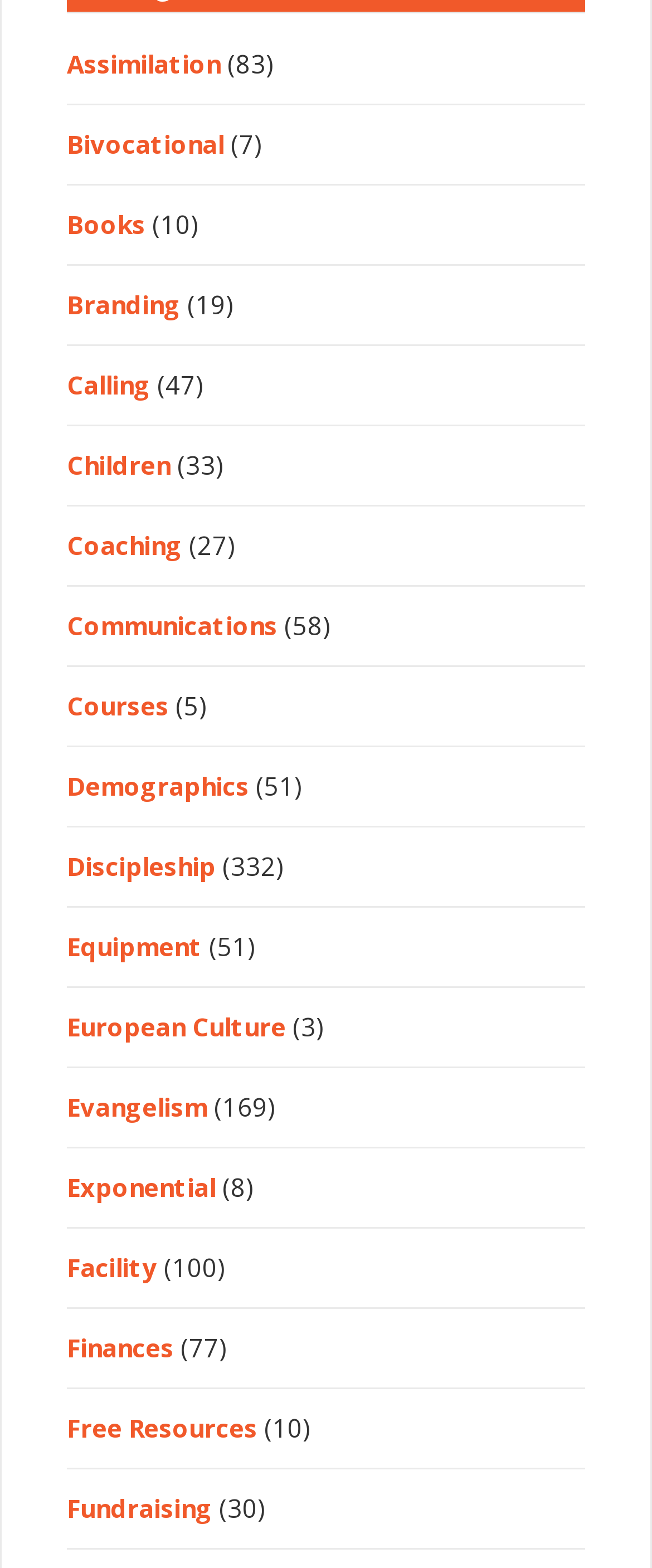Determine the bounding box coordinates of the element that should be clicked to execute the following command: "Explore the Discipleship section".

[0.103, 0.541, 0.331, 0.563]